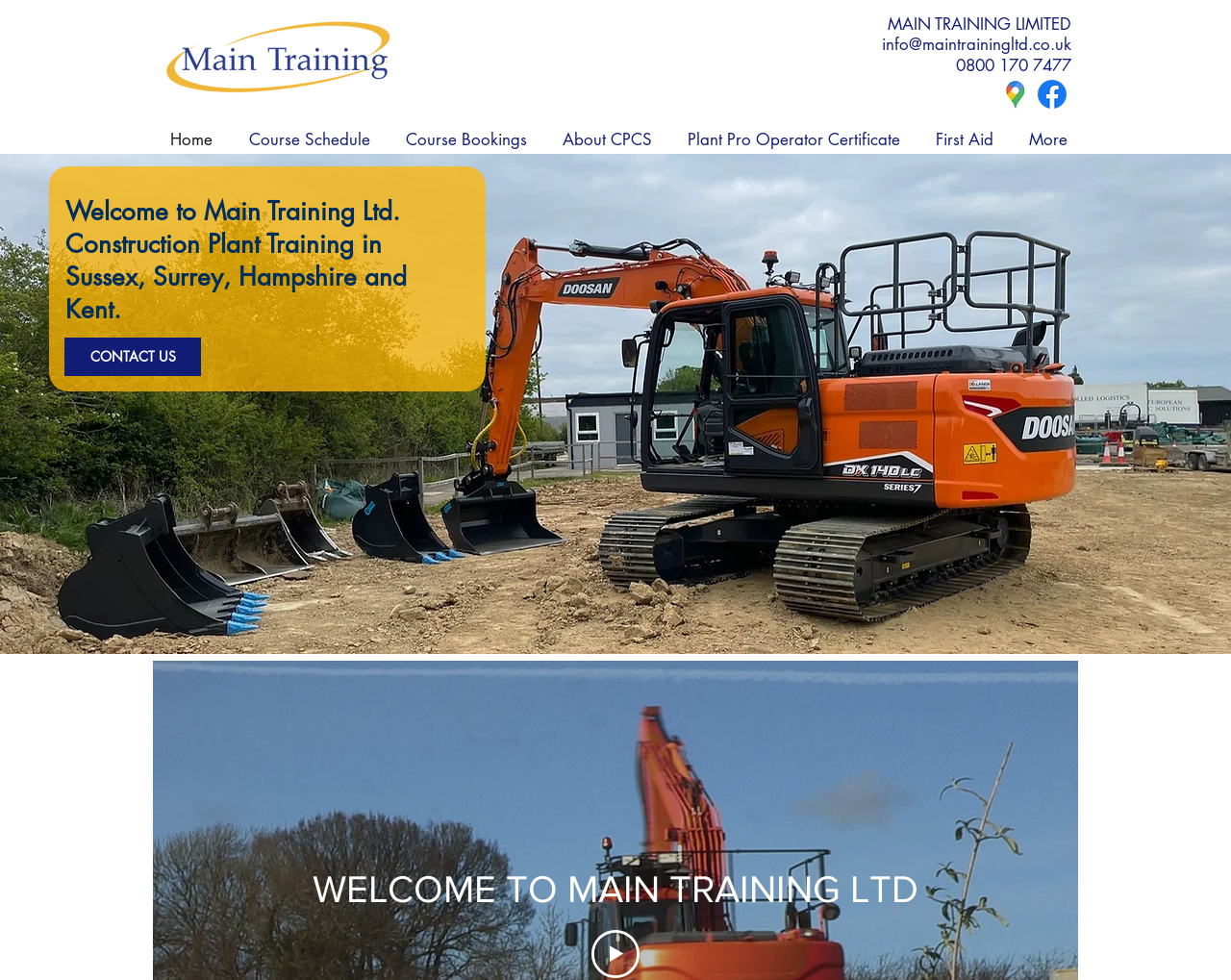Find the bounding box coordinates for the element that must be clicked to complete the instruction: "Click on the 'HOME' link". The coordinates should be four float numbers between 0 and 1, indicated as [left, top, right, bottom].

None